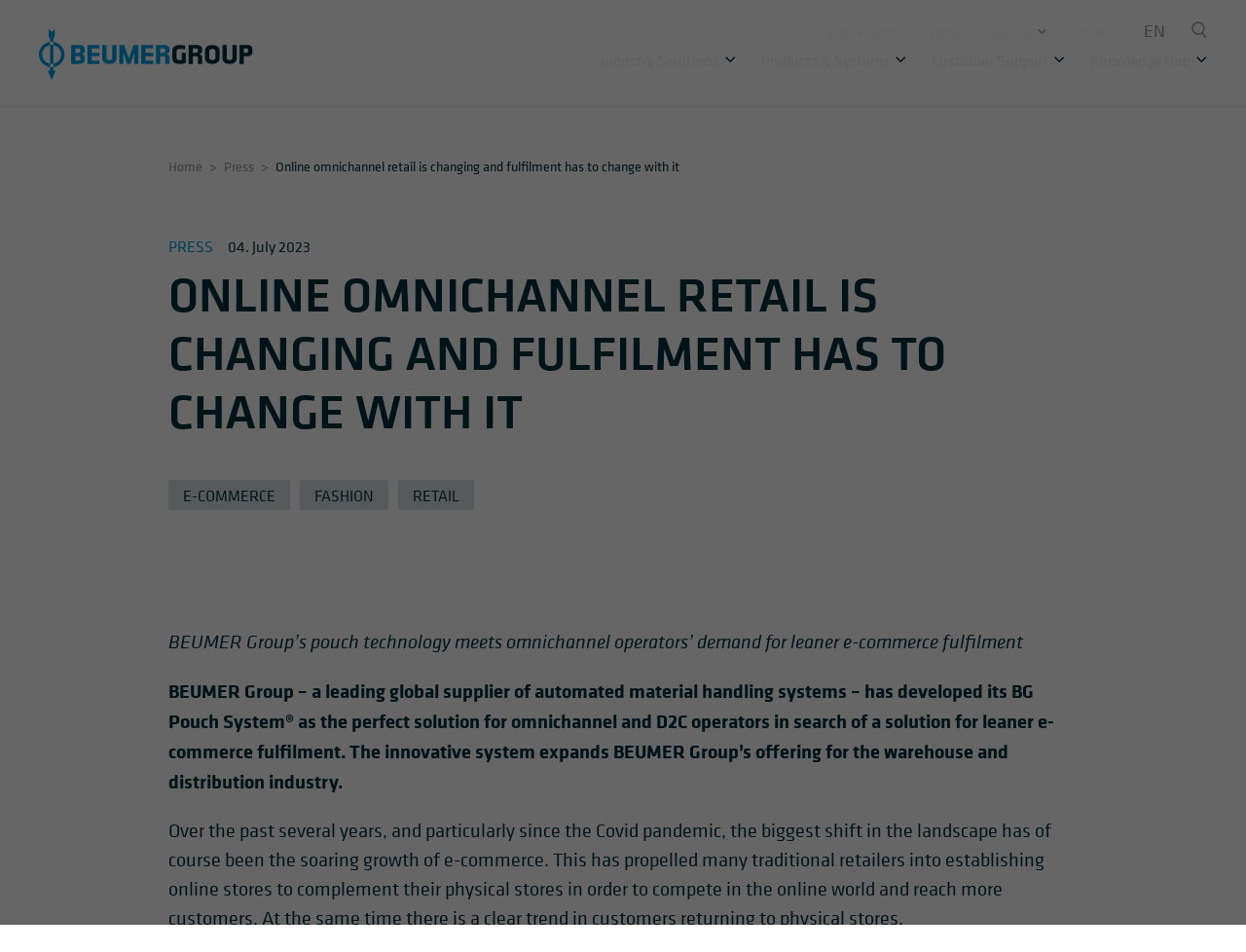Could you specify the bounding box coordinates for the clickable section to complete the following instruction: "Click the 'Jobs & Careers' link"?

[0.665, 0.022, 0.728, 0.043]